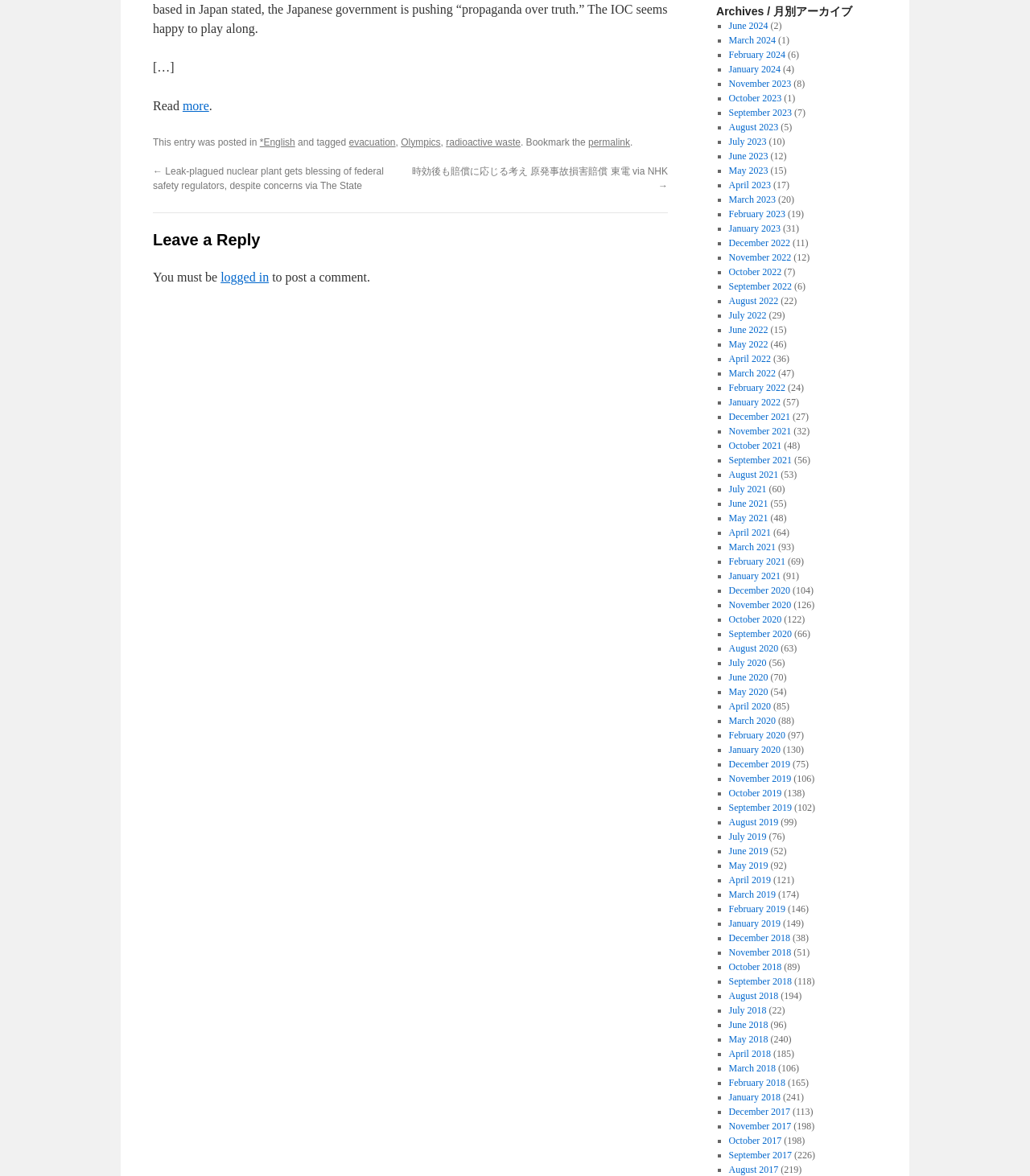Predict the bounding box coordinates of the area that should be clicked to accomplish the following instruction: "Click the 'more' link". The bounding box coordinates should consist of four float numbers between 0 and 1, i.e., [left, top, right, bottom].

[0.177, 0.084, 0.203, 0.095]